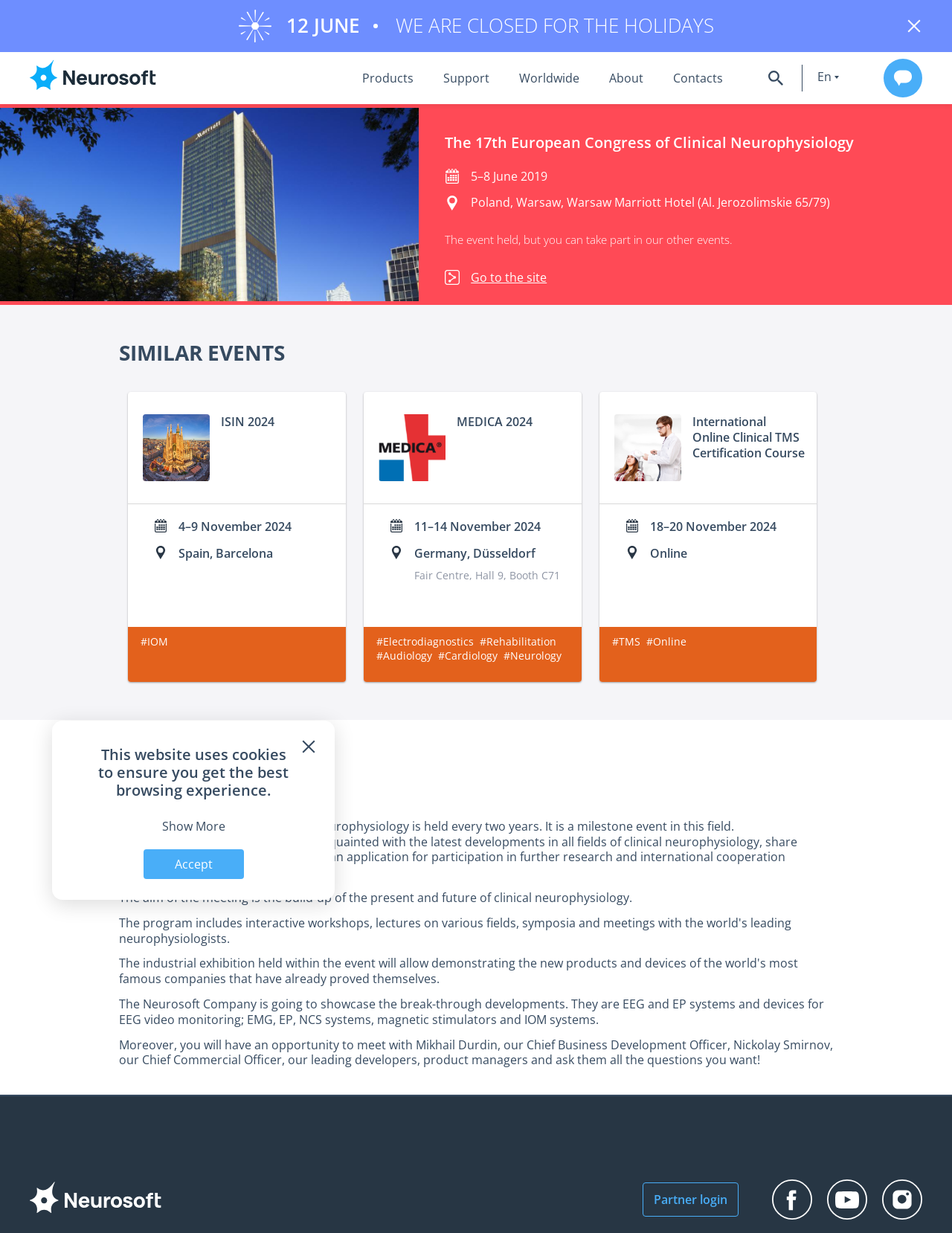Identify the bounding box coordinates for the element you need to click to achieve the following task: "Go to Products page". Provide the bounding box coordinates as four float numbers between 0 and 1, in the form [left, top, right, bottom].

[0.38, 0.042, 0.434, 0.084]